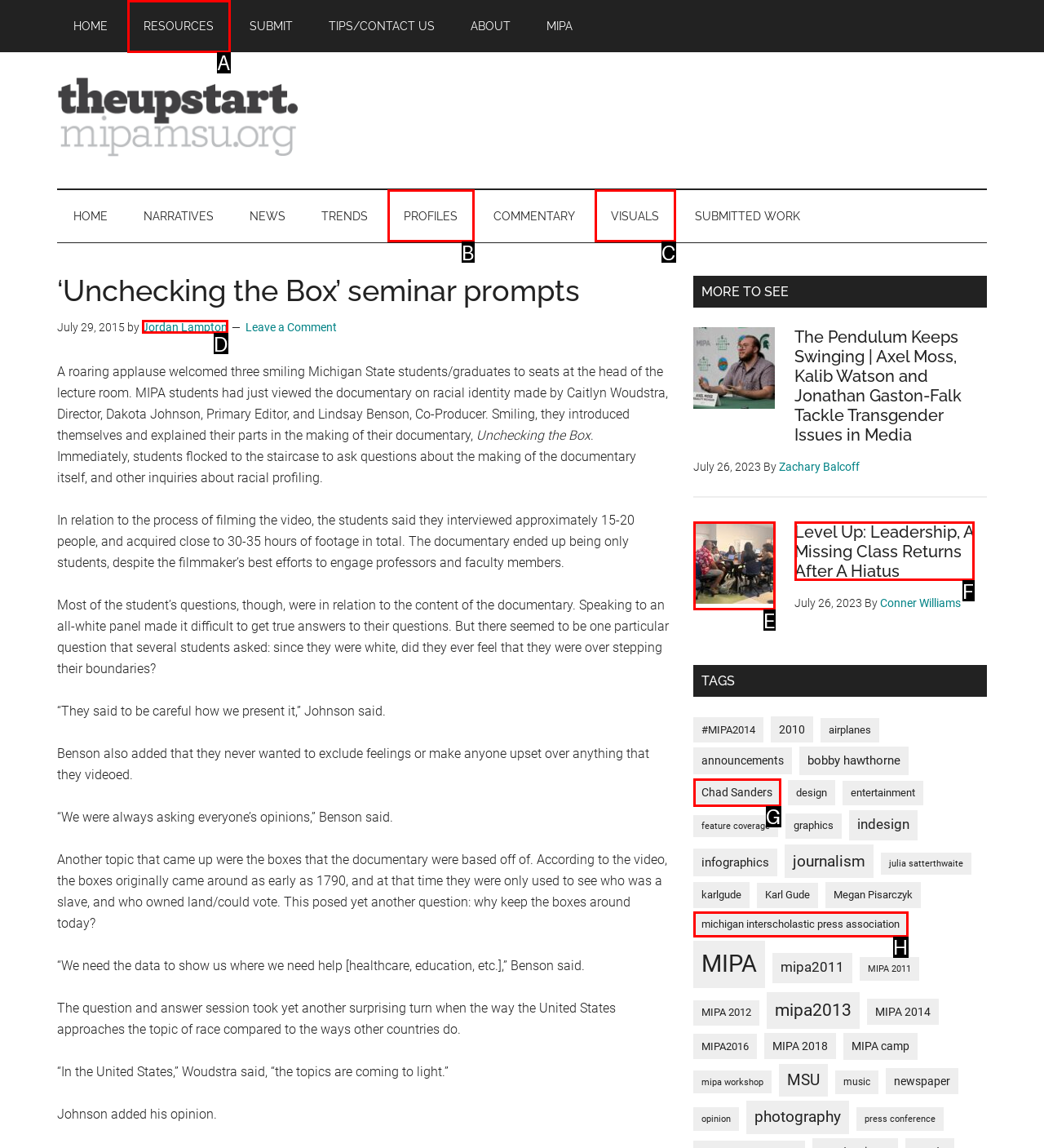Select the correct option based on the description: michigan interscholastic press association
Answer directly with the option’s letter.

H